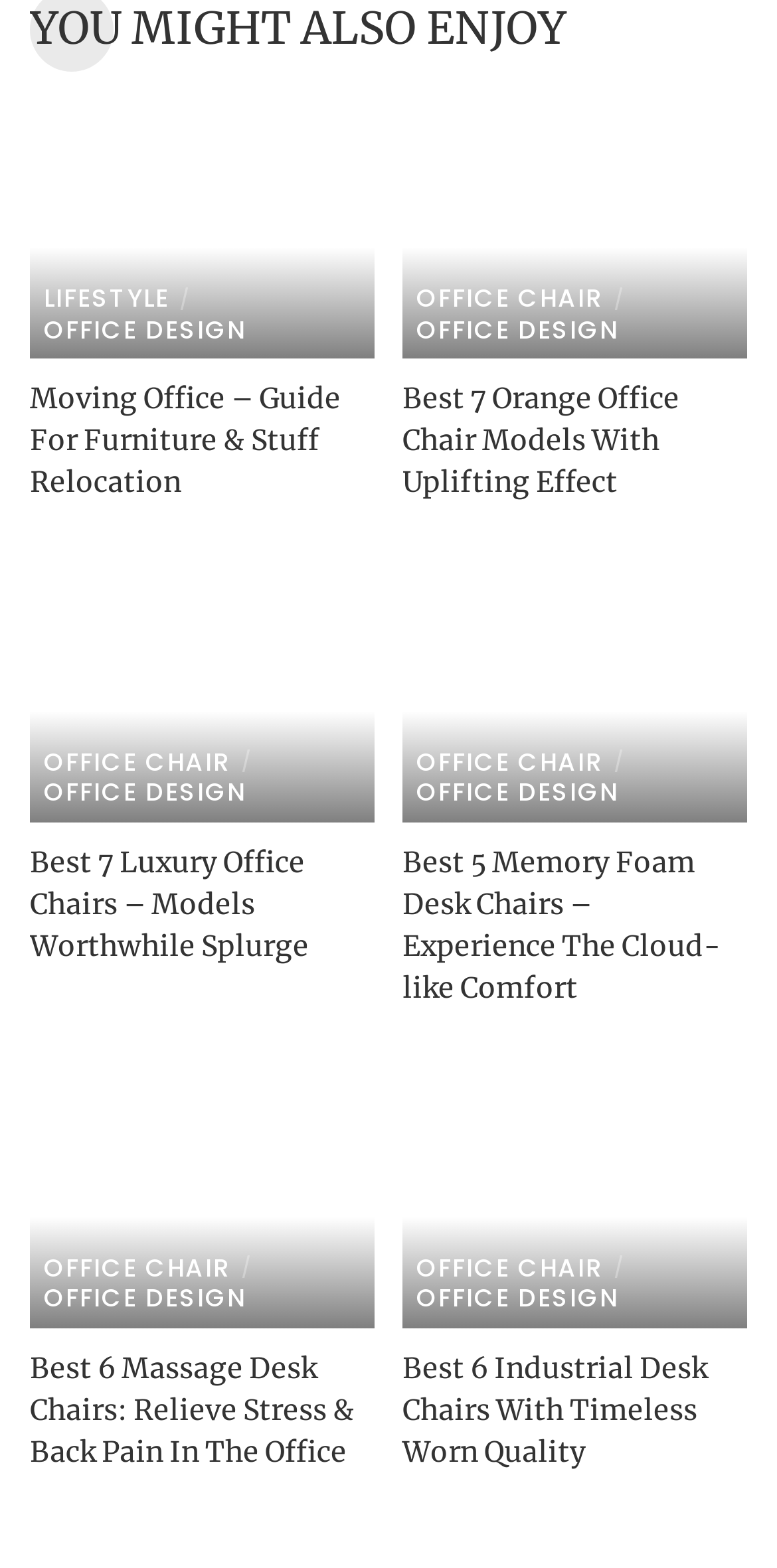What is the main topic of this webpage?
Give a one-word or short phrase answer based on the image.

Office chairs